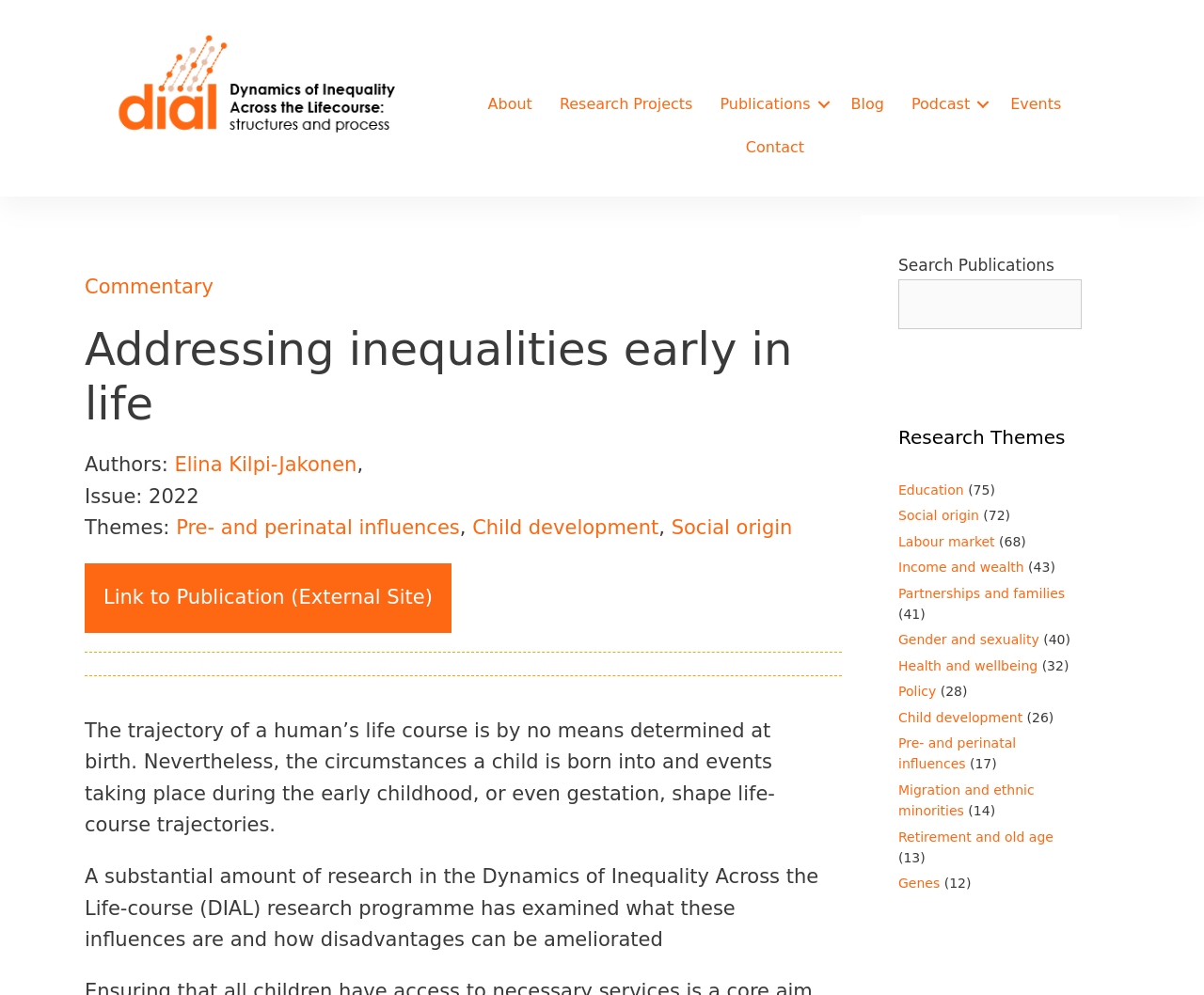What is the year of the publication?
Using the details from the image, give an elaborate explanation to answer the question.

The answer can be found in the section that lists the issue of the publication, which is '2022'.